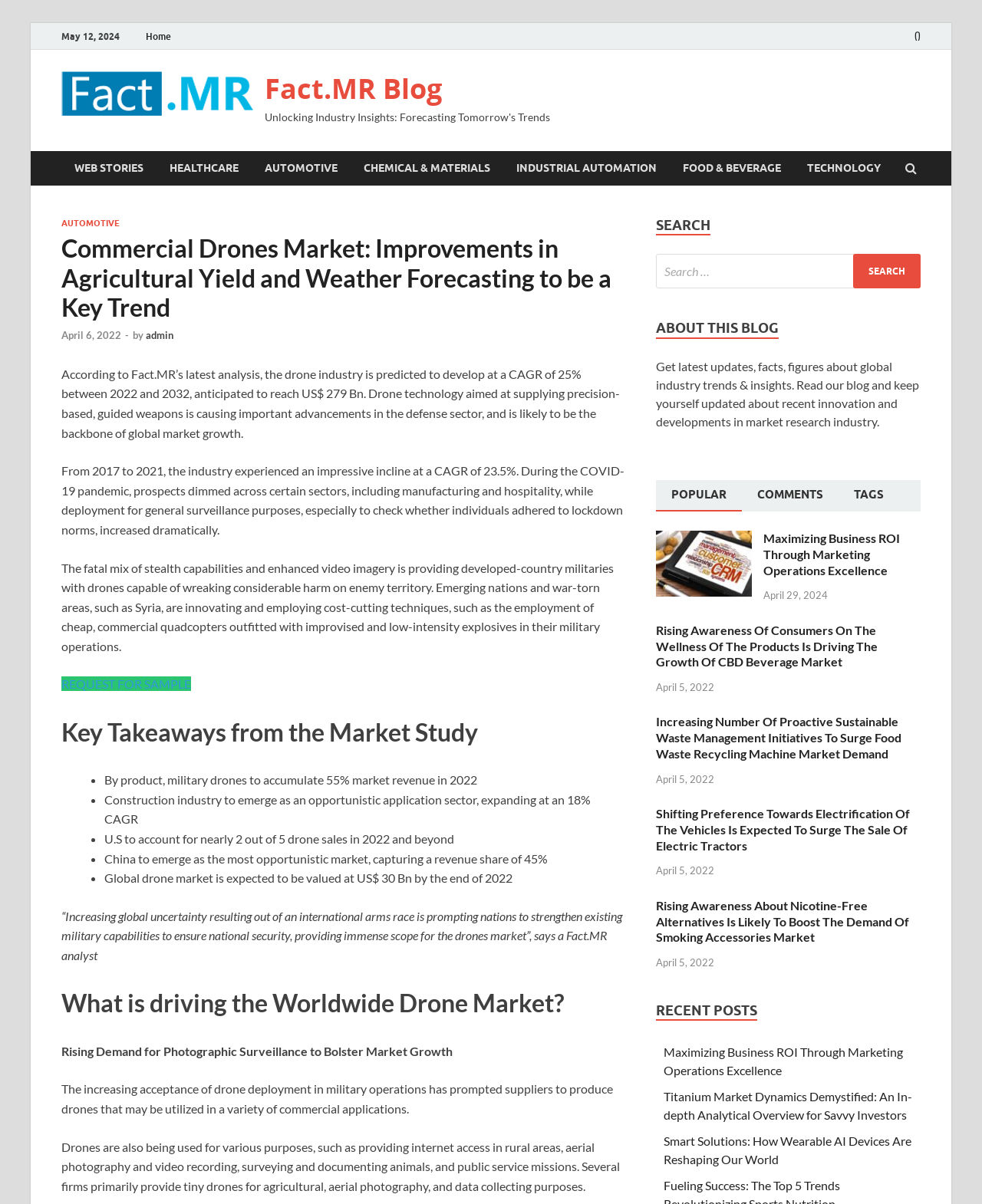Please identify the bounding box coordinates of the region to click in order to complete the given instruction: "search for something". The coordinates should be four float numbers between 0 and 1, i.e., [left, top, right, bottom].

[0.668, 0.211, 0.938, 0.24]